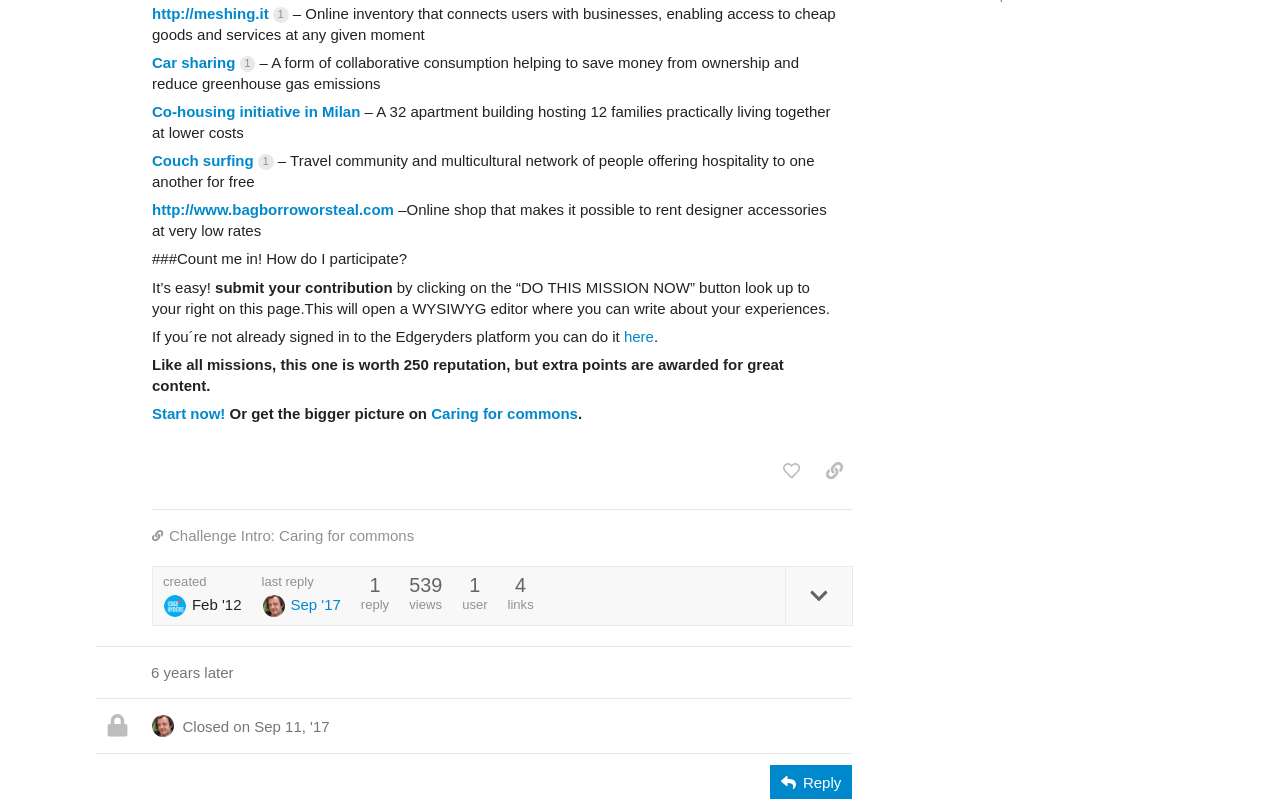Given the description "t-shirt design studio", determine the bounding box of the corresponding UI element.

None